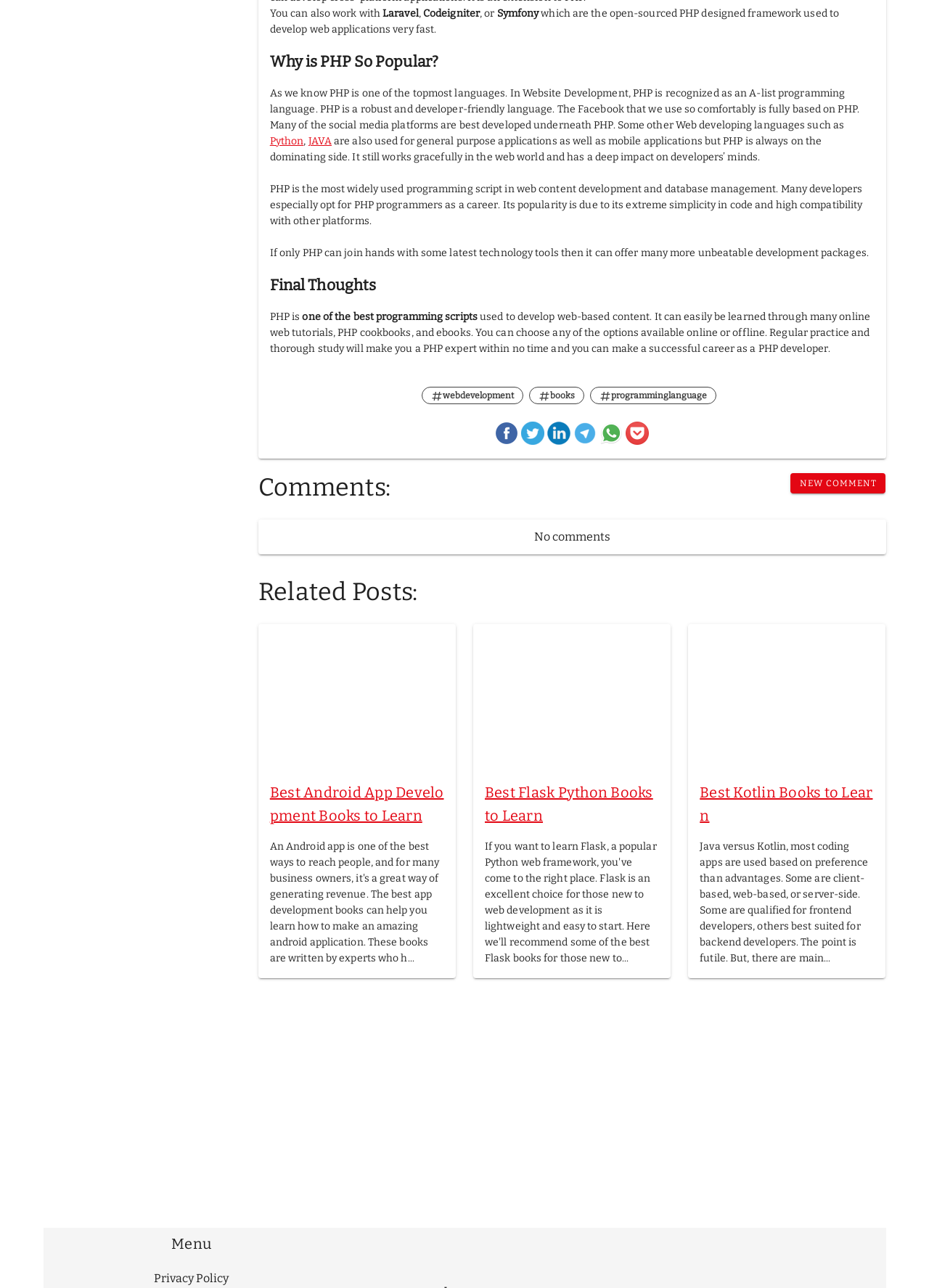Identify the bounding box coordinates of the clickable region necessary to fulfill the following instruction: "Go to the 'HOME' page". The bounding box coordinates should be four float numbers between 0 and 1, i.e., [left, top, right, bottom].

None